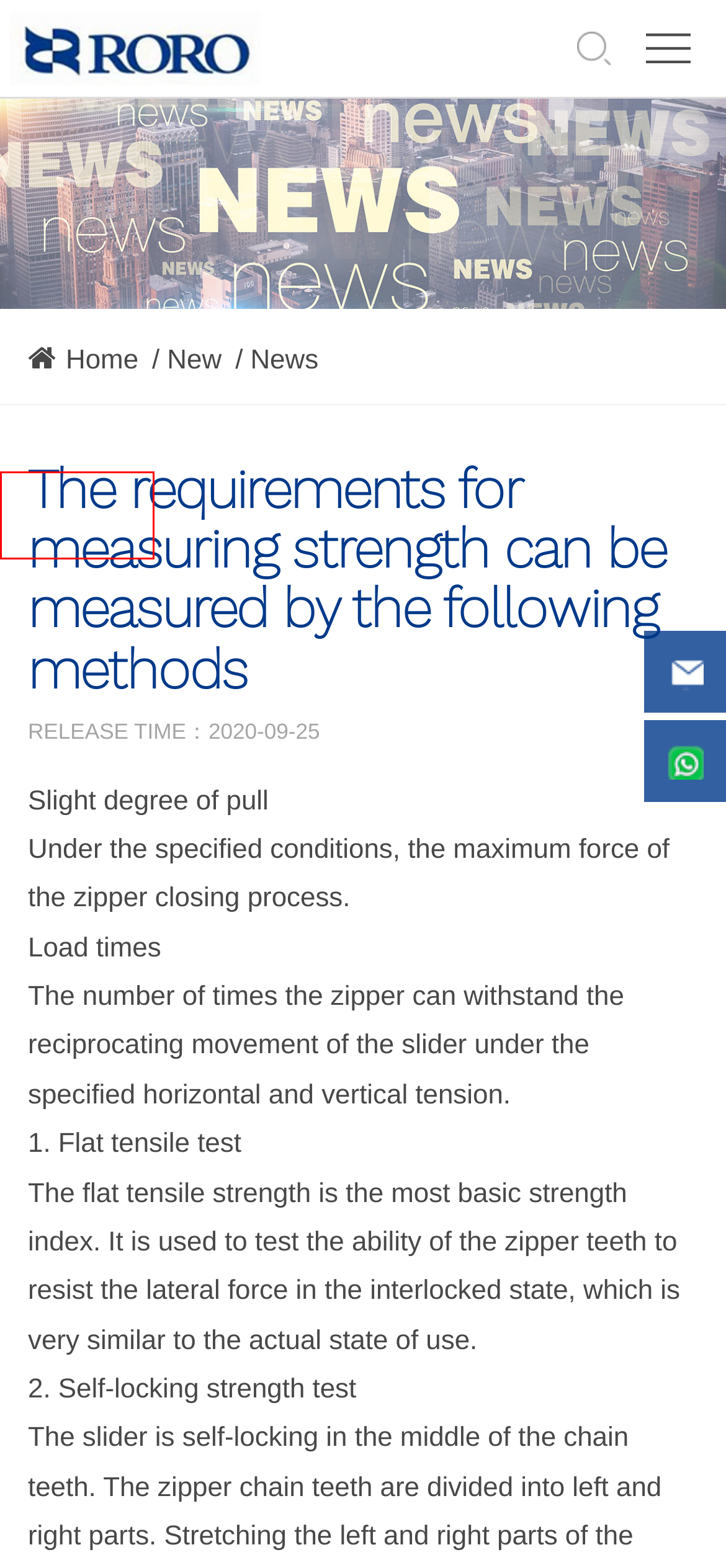Given a webpage screenshot with a red bounding box around a particular element, identify the best description of the new webpage that will appear after clicking on the element inside the red bounding box. Here are the candidates:
A. The requirements for measuring strength can be measured by the following methods-东莞市乐祥五金制品有限公司
B. Social responsibility-DONGGUAN LEXIANG HARDWARE &ZIPPER CO., LTD
C. DONGGUAN LEXIANG HARDWARE &ZIPPER CO., LTD
D. Company Profile-DONGGUAN LEXIANG HARDWARE &ZIPPER CO., LTD
E. Raw material management-DONGGUAN LEXIANG HARDWARE &ZIPPER CO., LTD
F. News-DONGGUAN LEXIANG HARDWARE &ZIPPER CO., LTD
G. Contact-DONGGUAN LEXIANG HARDWARE &ZIPPER CO., LTD
H. Products-DONGGUAN LEXIANG HARDWARE &ZIPPER CO., LTD

E